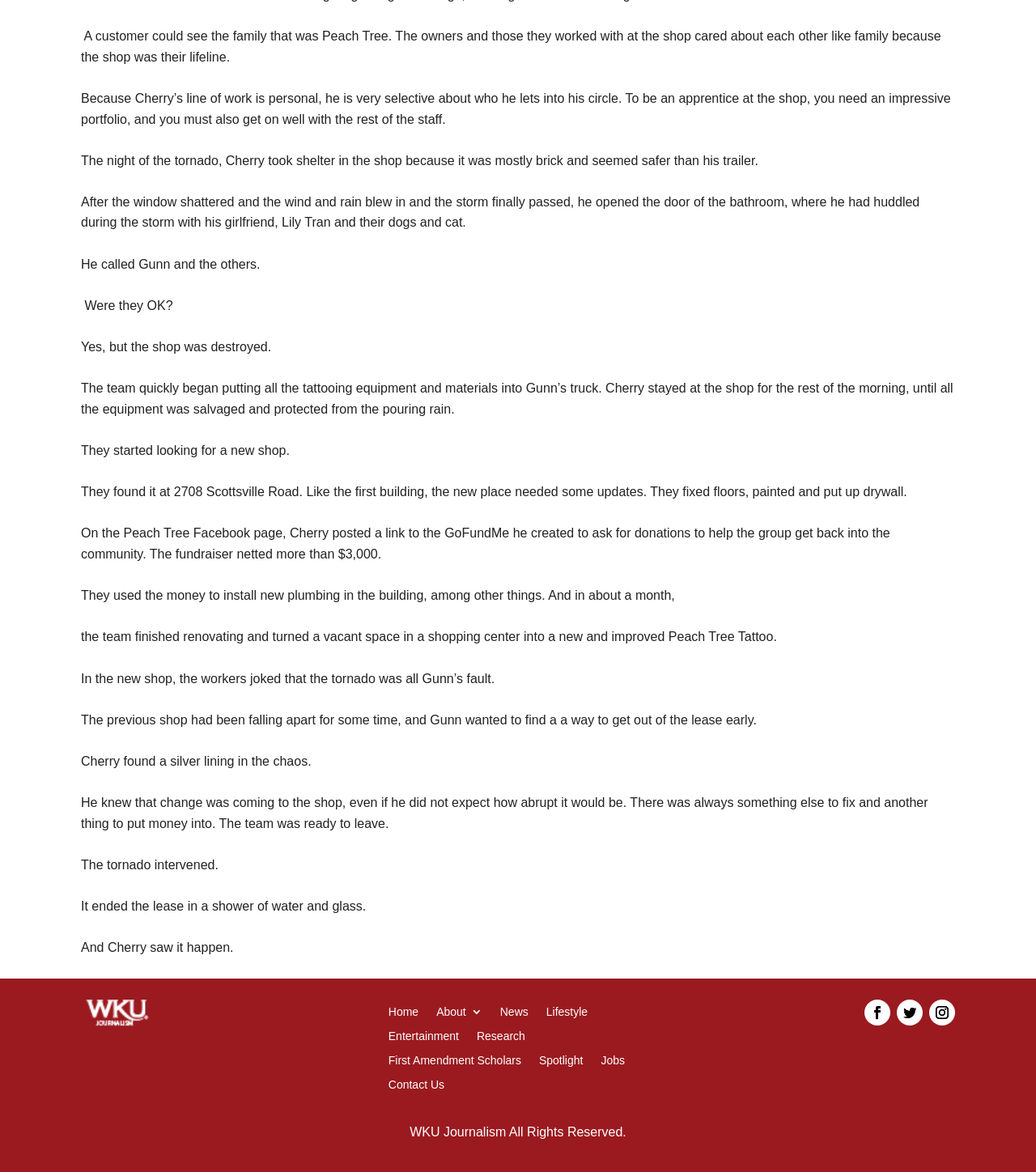Kindly determine the bounding box coordinates for the area that needs to be clicked to execute this instruction: "Click on the 'Contact Us' link".

[0.375, 0.921, 0.429, 0.936]